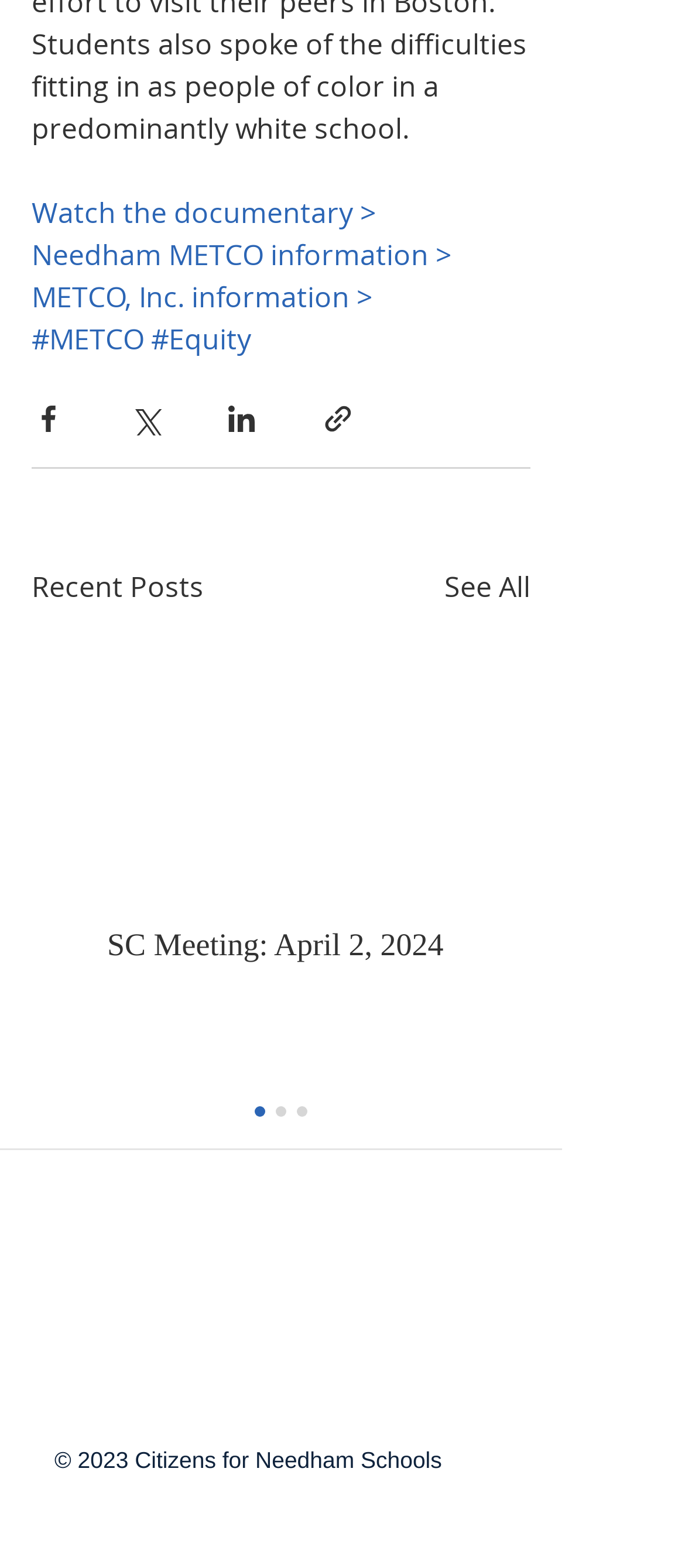Identify the bounding box coordinates for the element you need to click to achieve the following task: "Go to LinkedIn". Provide the bounding box coordinates as four float numbers between 0 and 1, in the form [left, top, right, bottom].

[0.328, 0.9, 0.418, 0.939]